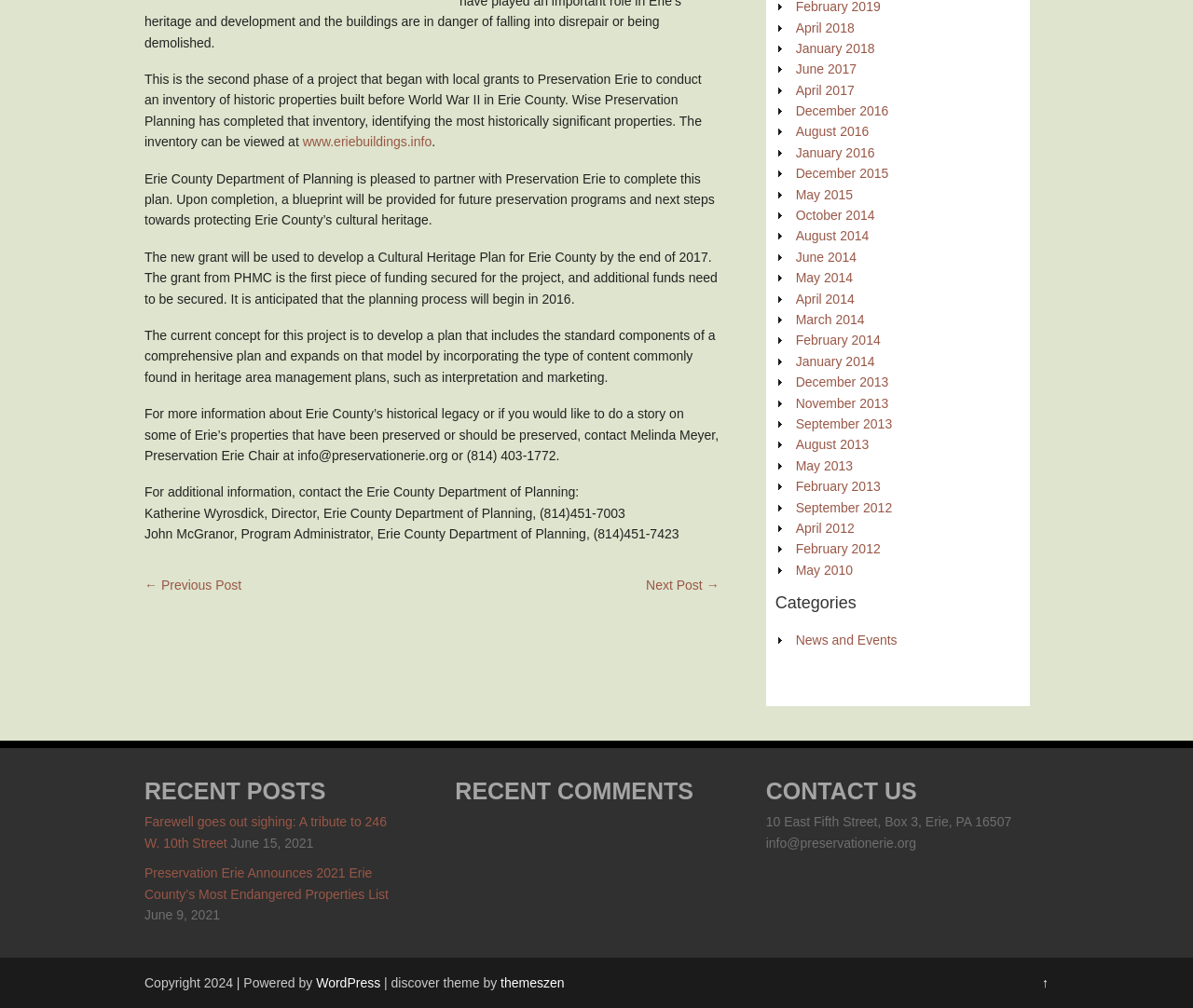Provide the bounding box coordinates, formatted as (top-left x, top-left y, bottom-right x, bottom-right y), with all values being floating point numbers between 0 and 1. Identify the bounding box of the UI element that matches the description: News and Events

[0.667, 0.628, 0.752, 0.642]